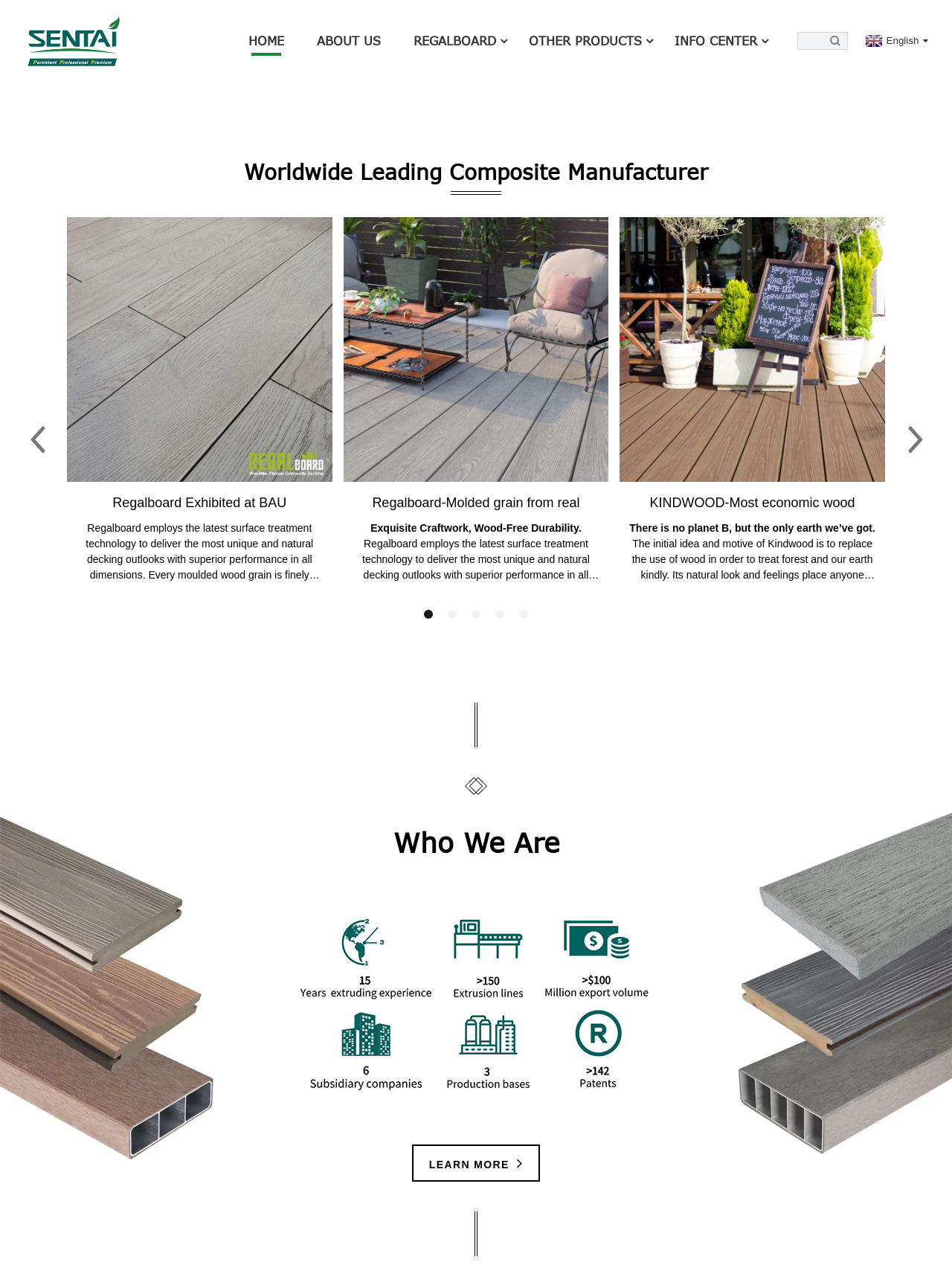Determine the bounding box coordinates of the element that should be clicked to execute the following command: "Learn more about Who We Are".

[0.433, 0.889, 0.567, 0.917]